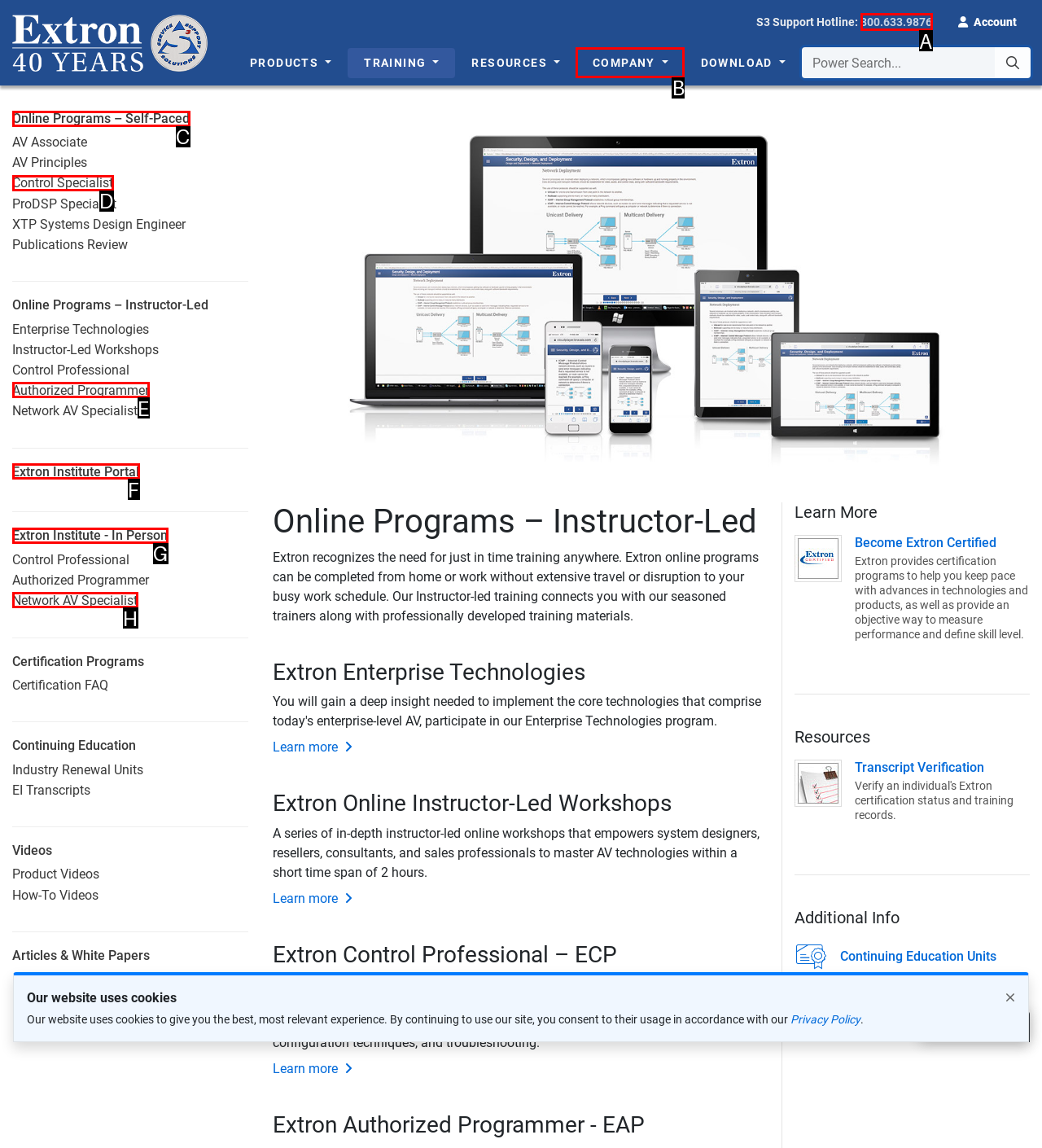Select the correct option based on the description: Authorized Programmer
Answer directly with the option’s letter.

E